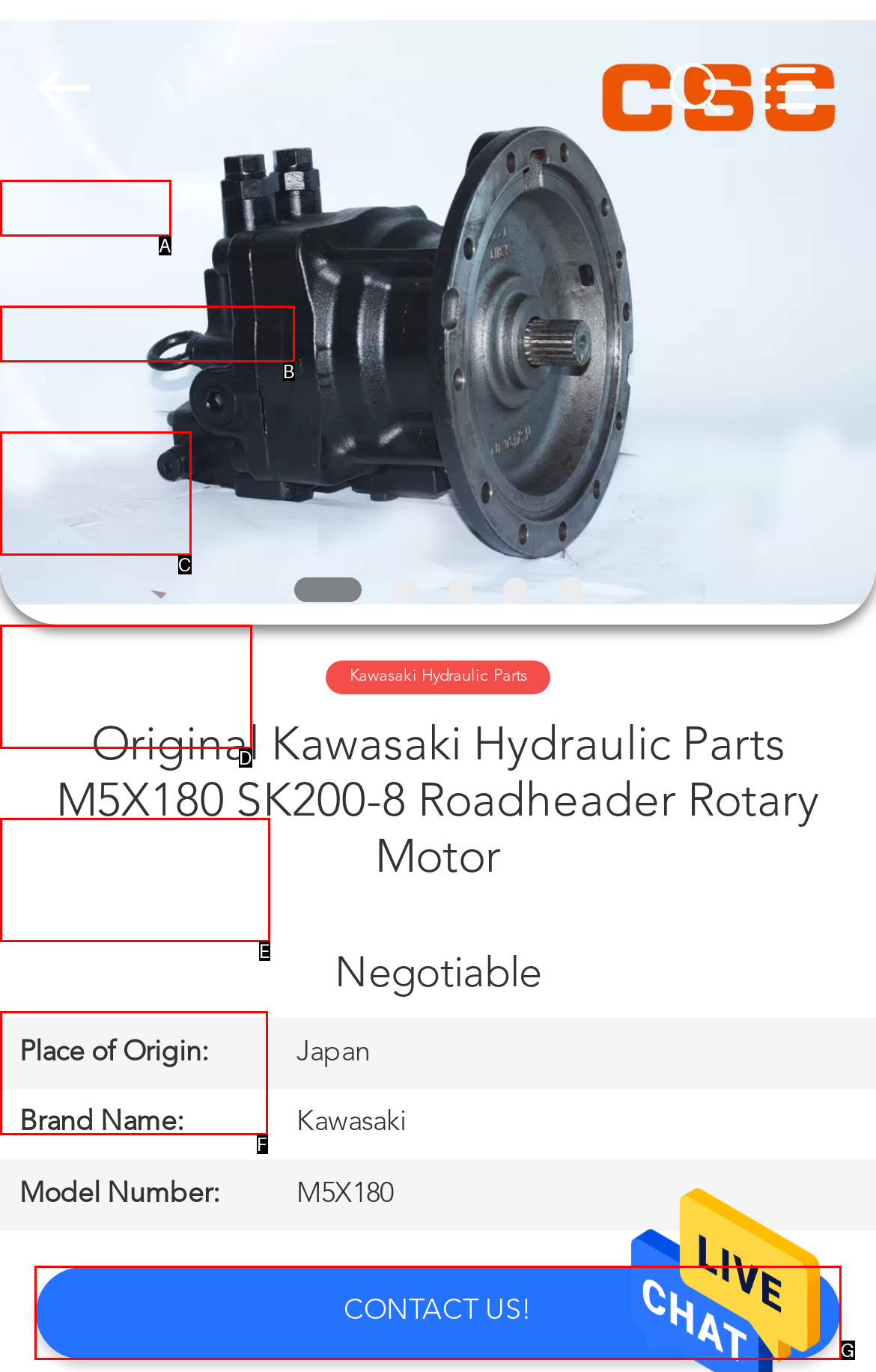Select the option that corresponds to the description: Contact Us
Respond with the letter of the matching choice from the options provided.

F